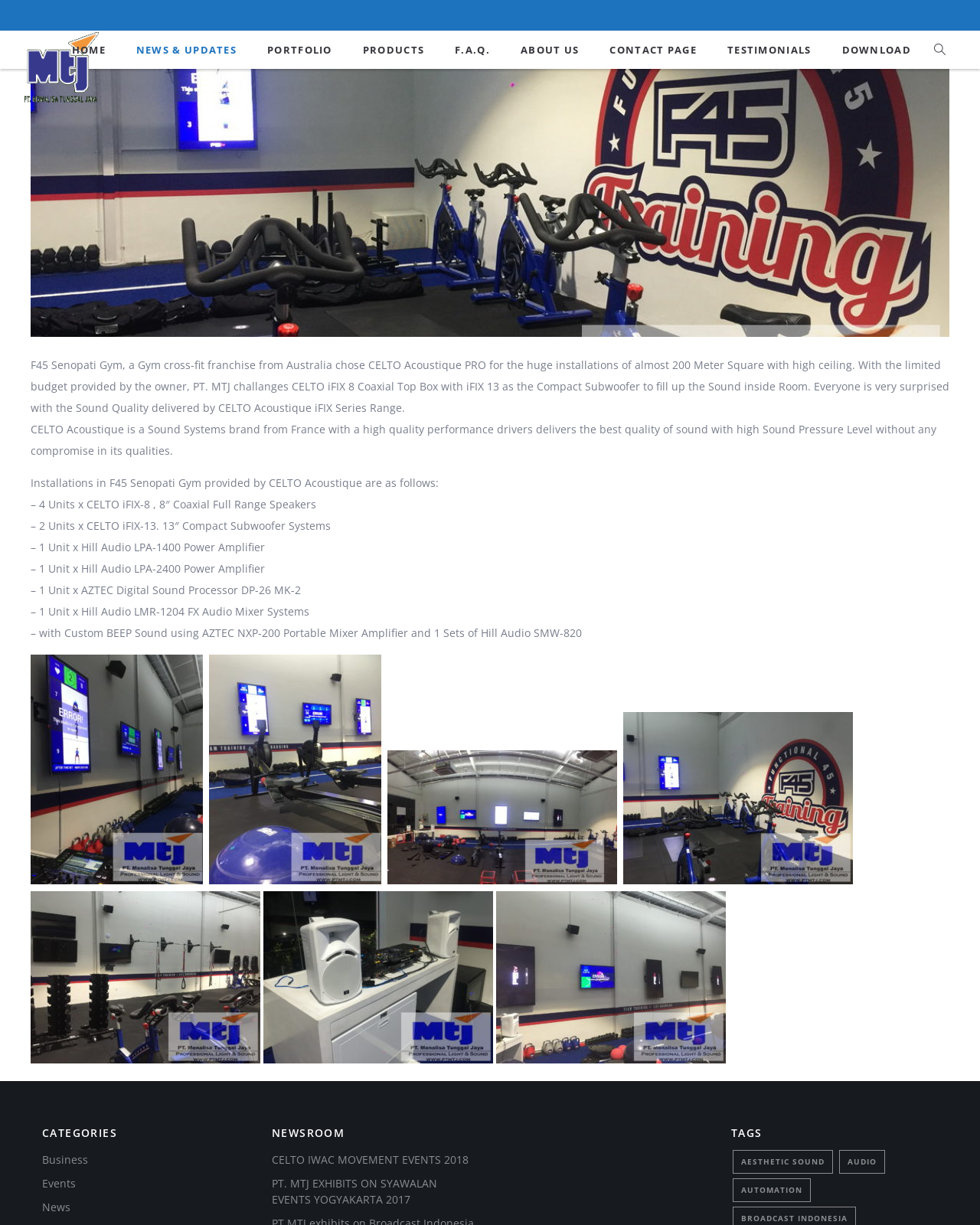Create an elaborate caption for the webpage.

This webpage is about F45 Senopati Gym, which has installed CELTO Acoustique audio systems provided by PT. Monalisa Tunggal Jaya (MTJ). At the top left, there is a logo of PT. Monalisa Tunggal Jaya (MTJ) with a link to its website. 

Below the logo, there is a navigation menu with 9 links: HOME, NEWS & UPDATES, PORTFOLIO, PRODUCTS, F.A.Q., ABOUT US, CONTACT PAGE, TESTIMONIALS, and DOWNLOAD. These links are aligned horizontally and take up about half of the screen width.

The main content of the webpage is an article about the installation of CELTO Acoustique audio systems in F45 Senopati Gym. The article is divided into several sections. At the top, there is a large image that spans almost the entire screen width. Below the image, there is a brief introduction to the installation, followed by a description of the CELTO Acoustique brand and its high-quality performance drivers.

The next section lists the equipment used in the installation, including speakers, subwoofers, power amplifiers, and a digital sound processor. Each item is listed with its specifications and model number.

At the bottom of the page, there are three sections: CATEGORIES, NEWSROOM, and TAGS. The CATEGORIES section has three links: Business, Events, and News. The NEWSROOM section has three links to news articles, including one about CELTO IWAC MOVEMENT EVENTS 2018 and another about PT. MTJ's exhibition at SYAWALAN EVENTS YOGYAKARTA 2017. The TAGS section has three links to tags, including aesthetic sound, audio, and automation. Each tag has a brief description and a number of items associated with it.